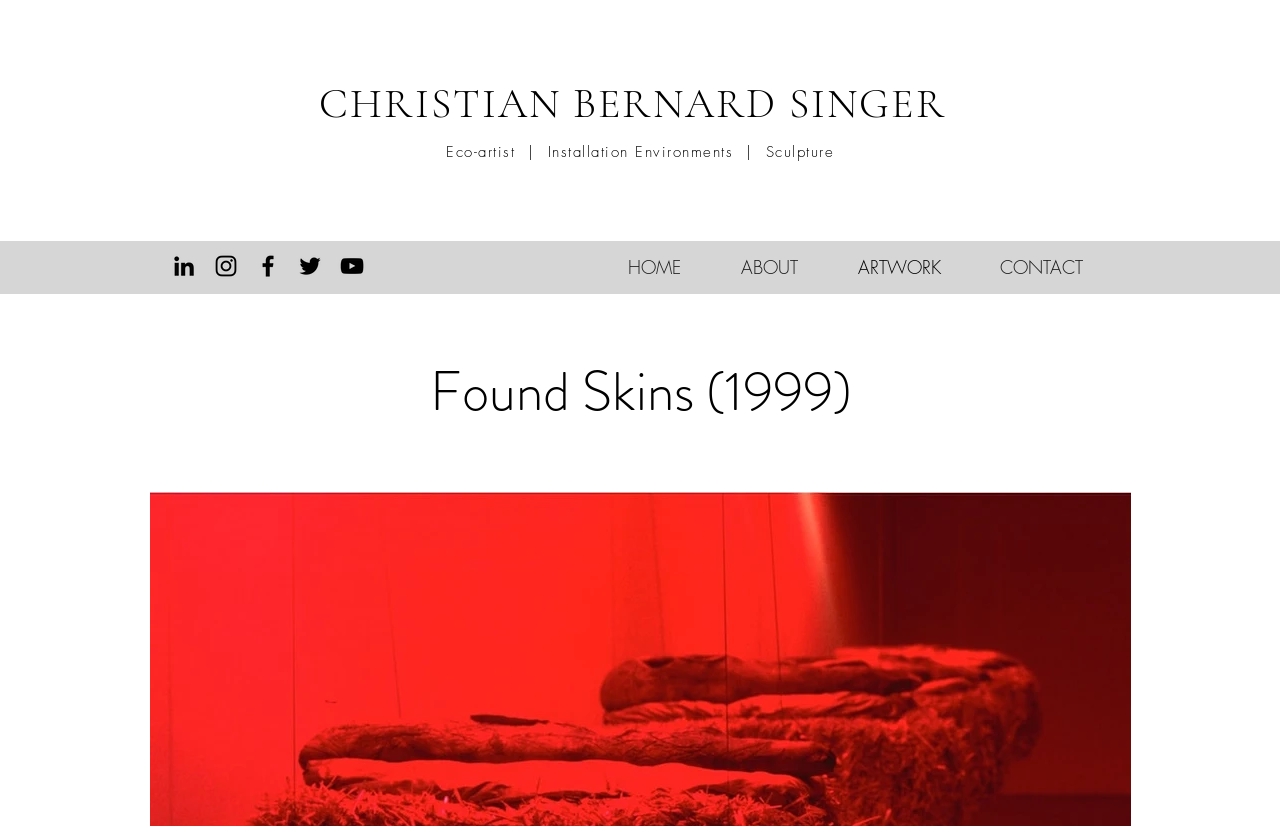Kindly determine the bounding box coordinates for the clickable area to achieve the given instruction: "View Christian's LinkedIn profile".

[0.133, 0.305, 0.155, 0.339]